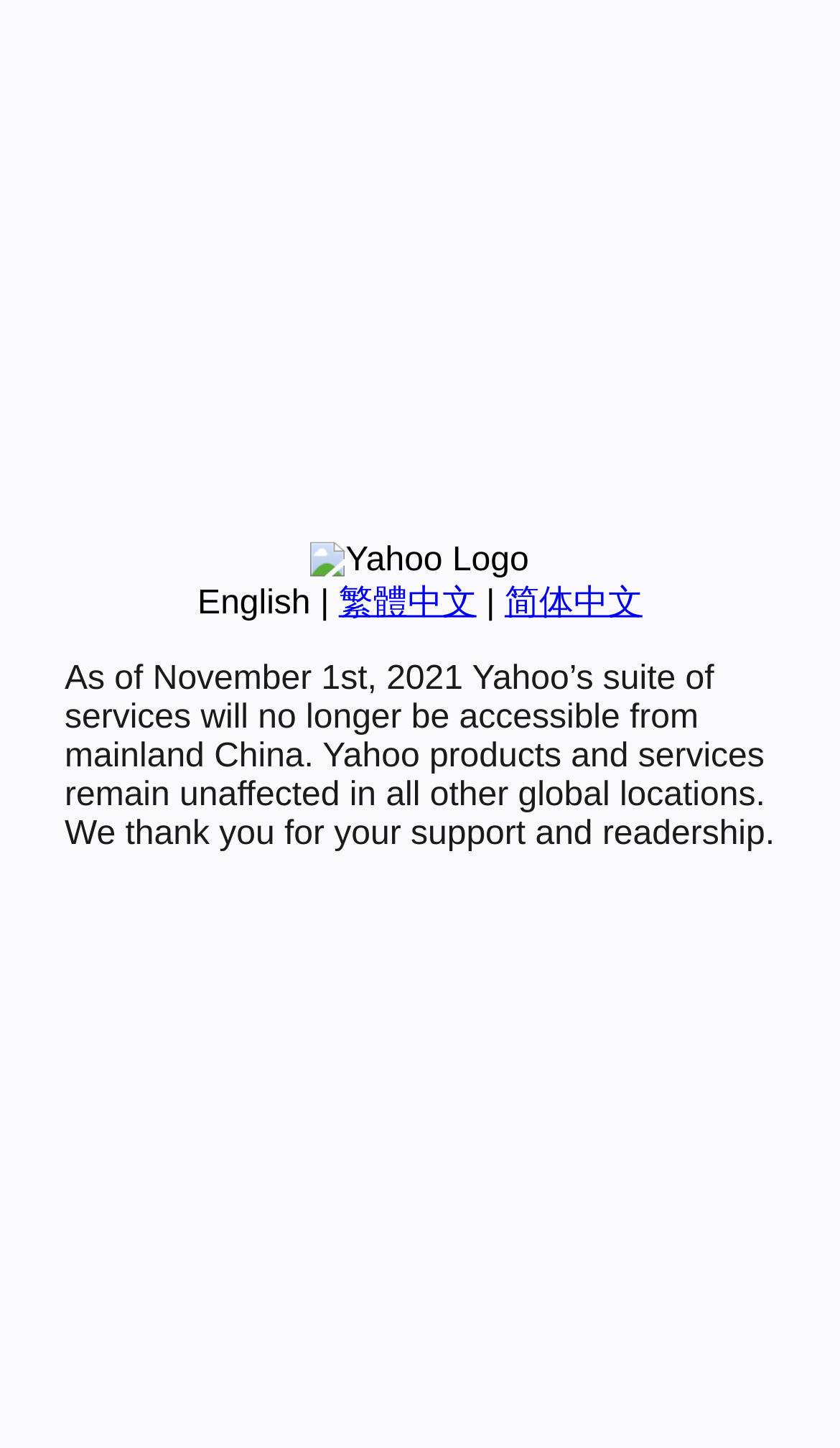Please find the bounding box coordinates in the format (top-left x, top-left y, bottom-right x, bottom-right y) for the given element description. Ensure the coordinates are floating point numbers between 0 and 1. Description: 简体中文

[0.601, 0.404, 0.765, 0.429]